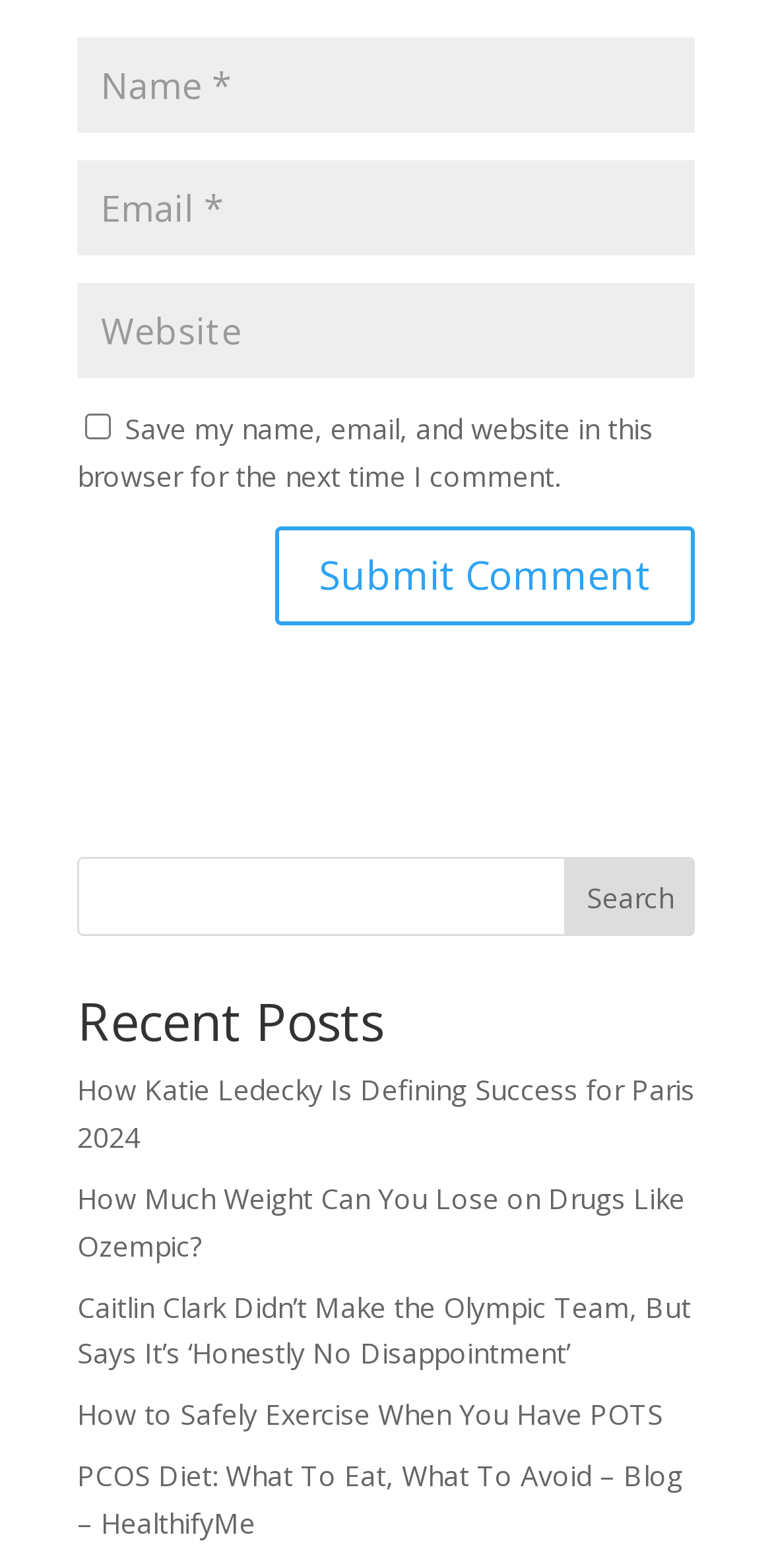Provide a short answer to the following question with just one word or phrase: What is the category of the links listed?

Recent posts